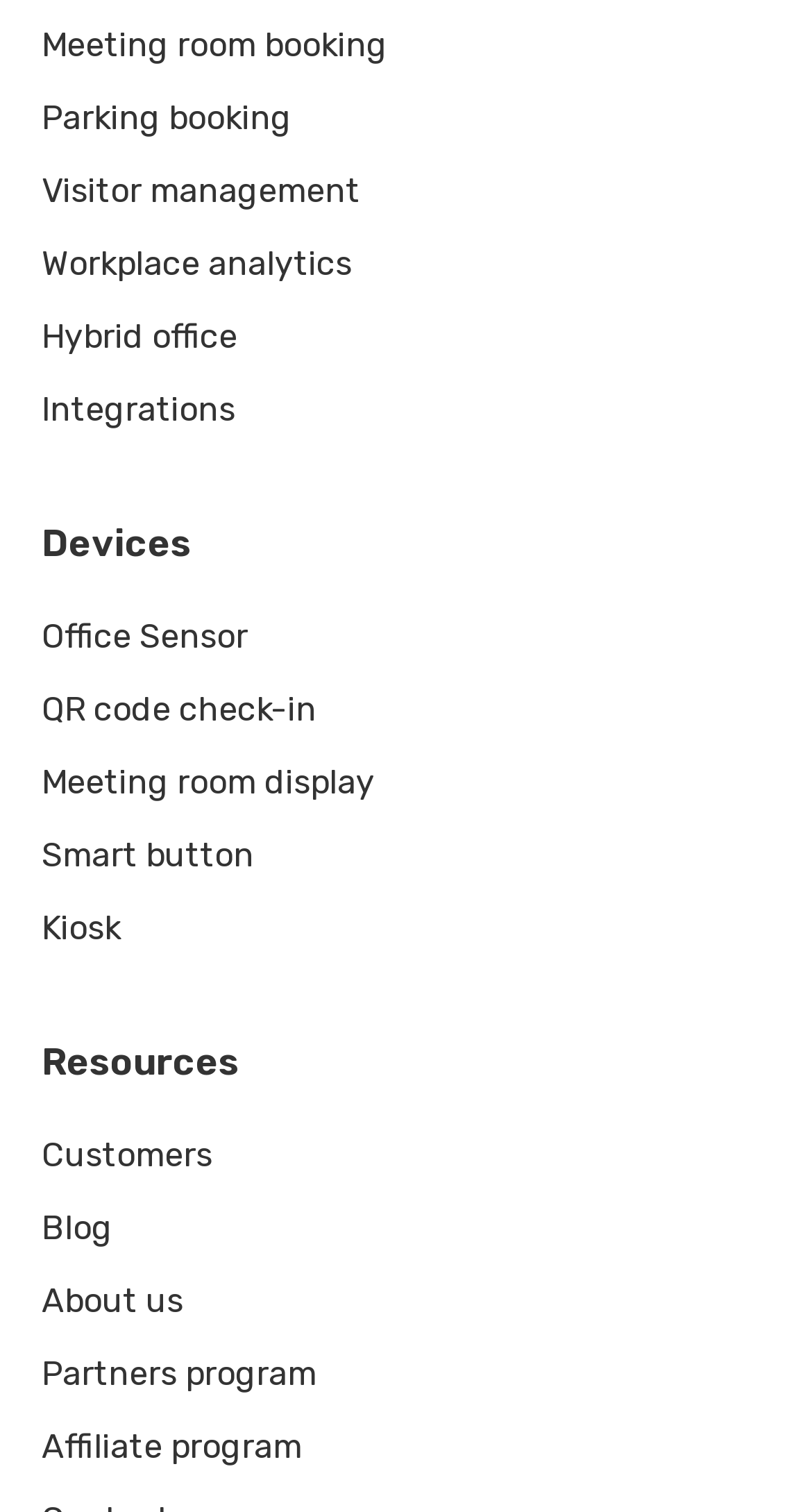Please find the bounding box coordinates of the clickable region needed to complete the following instruction: "Manage visitors". The bounding box coordinates must consist of four float numbers between 0 and 1, i.e., [left, top, right, bottom].

[0.051, 0.115, 0.444, 0.137]